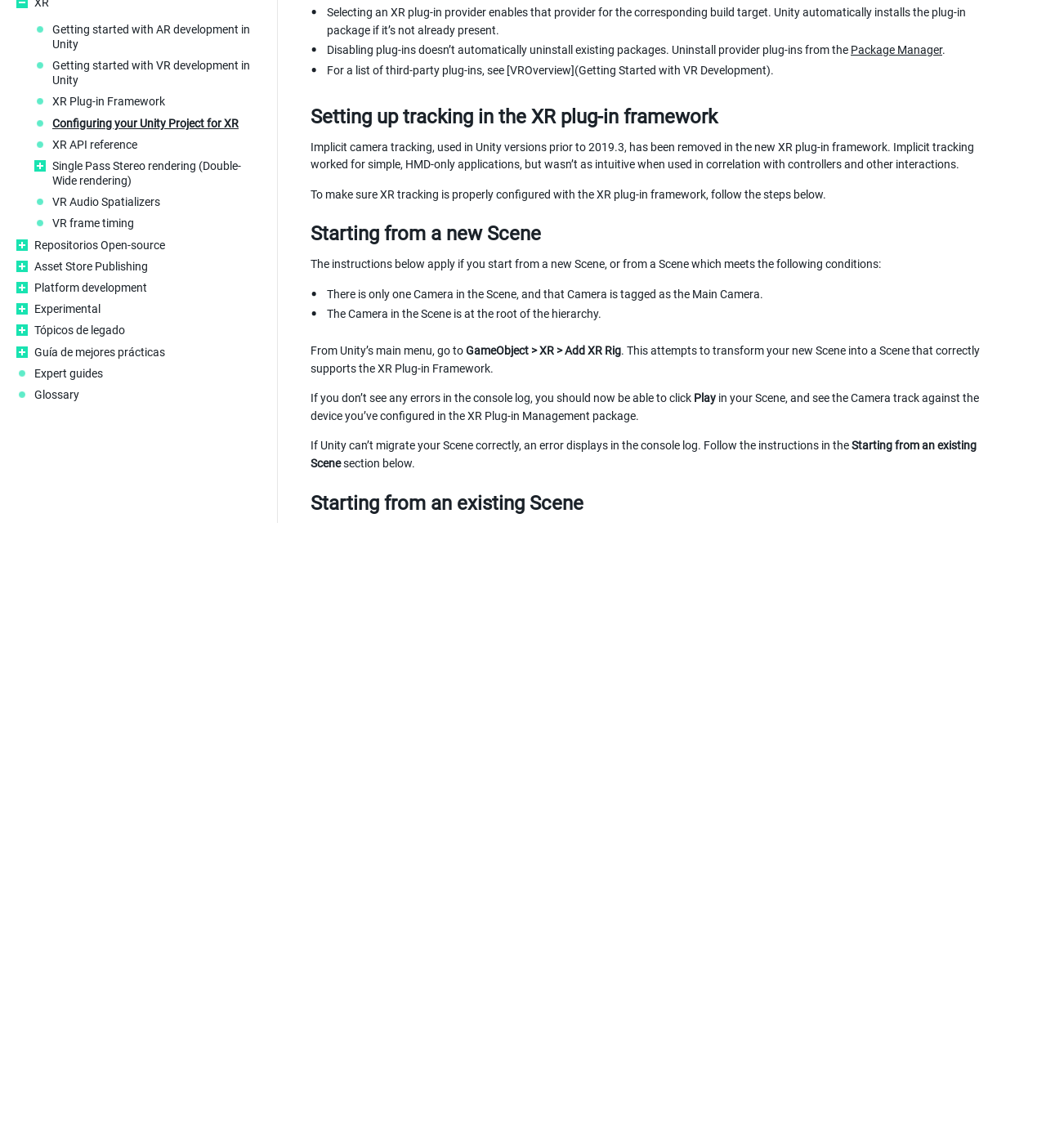Locate the bounding box coordinates of the UI element described by: "Guía de mejores prácticas". Provide the coordinates as four float numbers between 0 and 1, formatted as [left, top, right, bottom].

[0.033, 0.3, 0.249, 0.313]